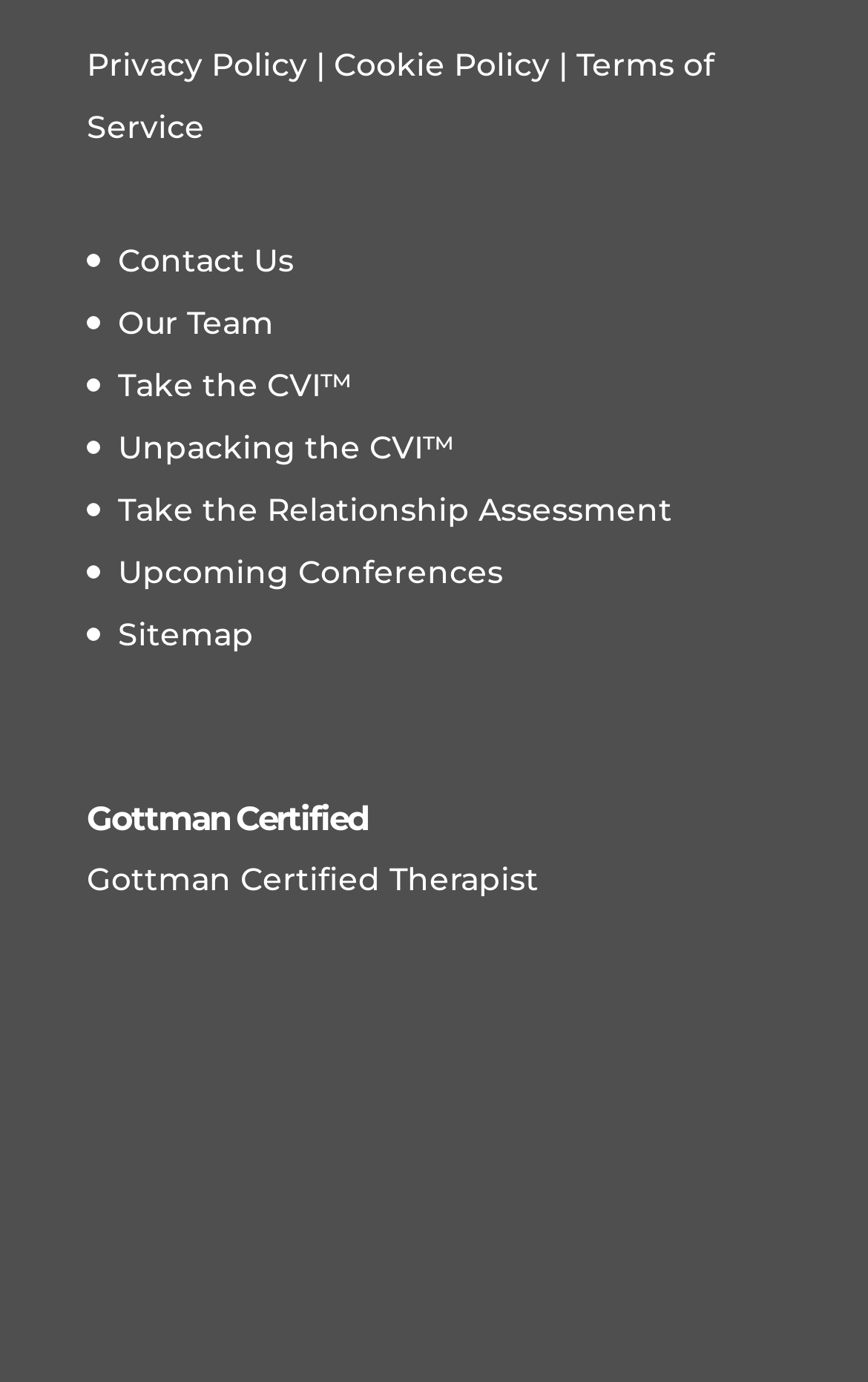Locate the bounding box coordinates of the segment that needs to be clicked to meet this instruction: "View the privacy policy".

[0.1, 0.033, 0.354, 0.062]